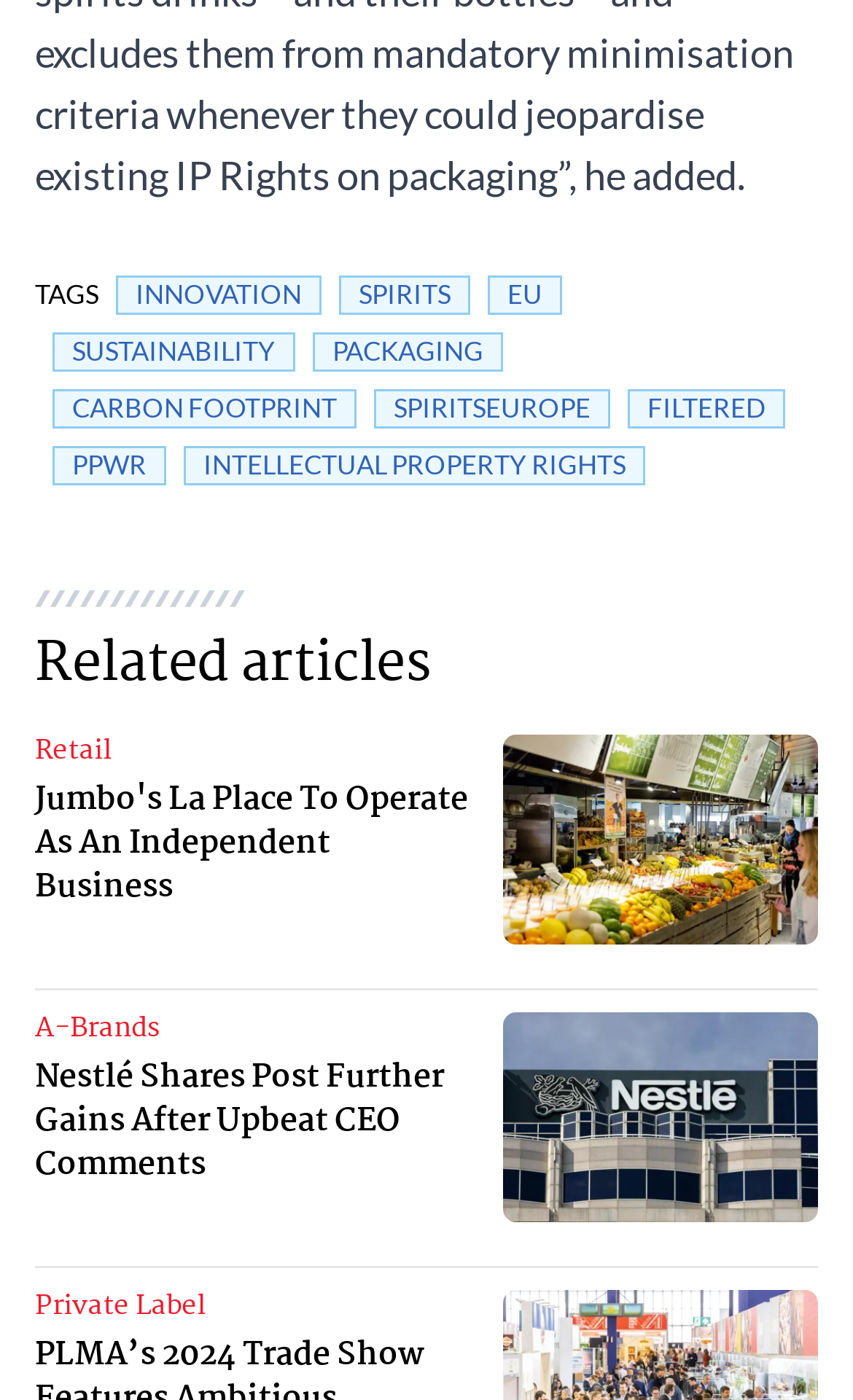Kindly respond to the following question with a single word or a brief phrase: 
How many images are there on the webpage?

3